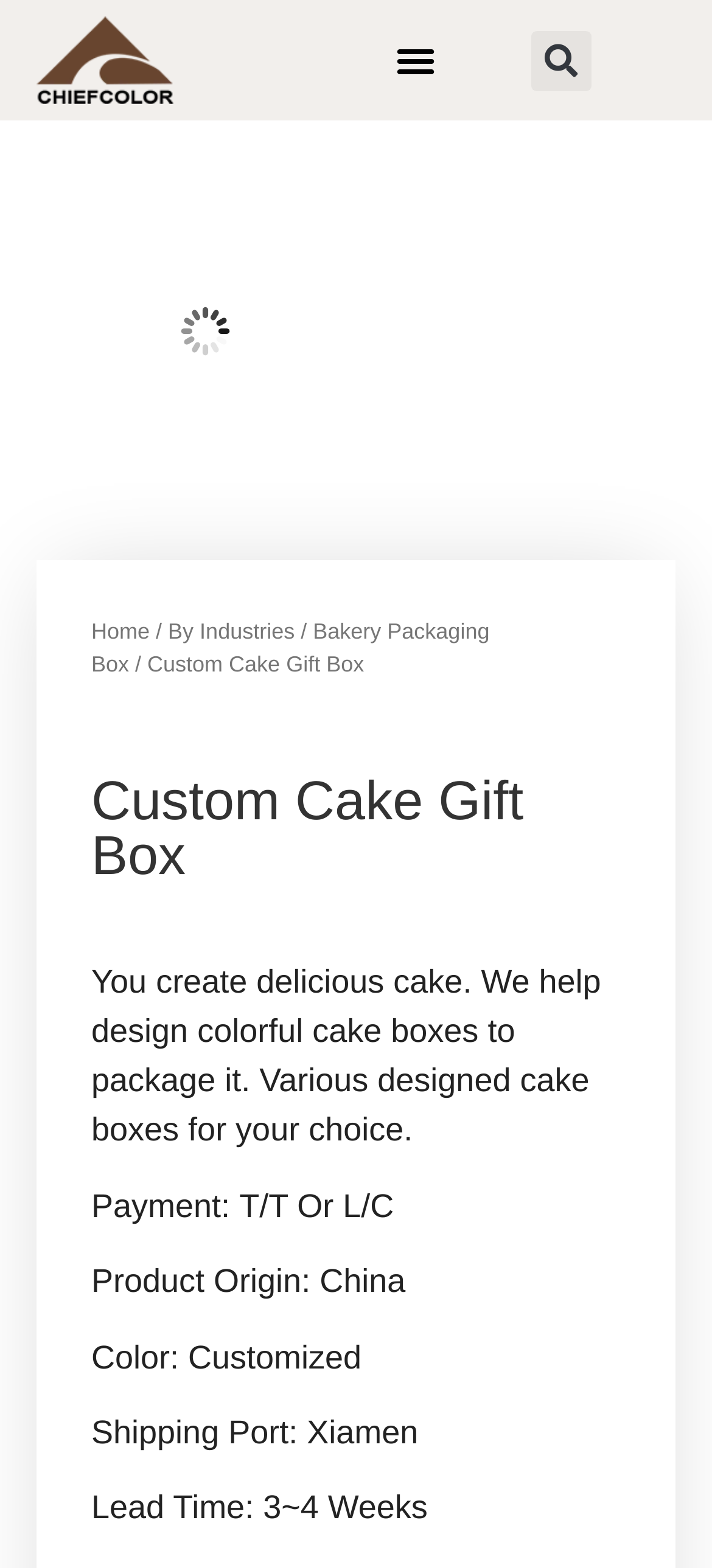Respond with a single word or phrase for the following question: 
What is the payment method?

T/T Or L/C